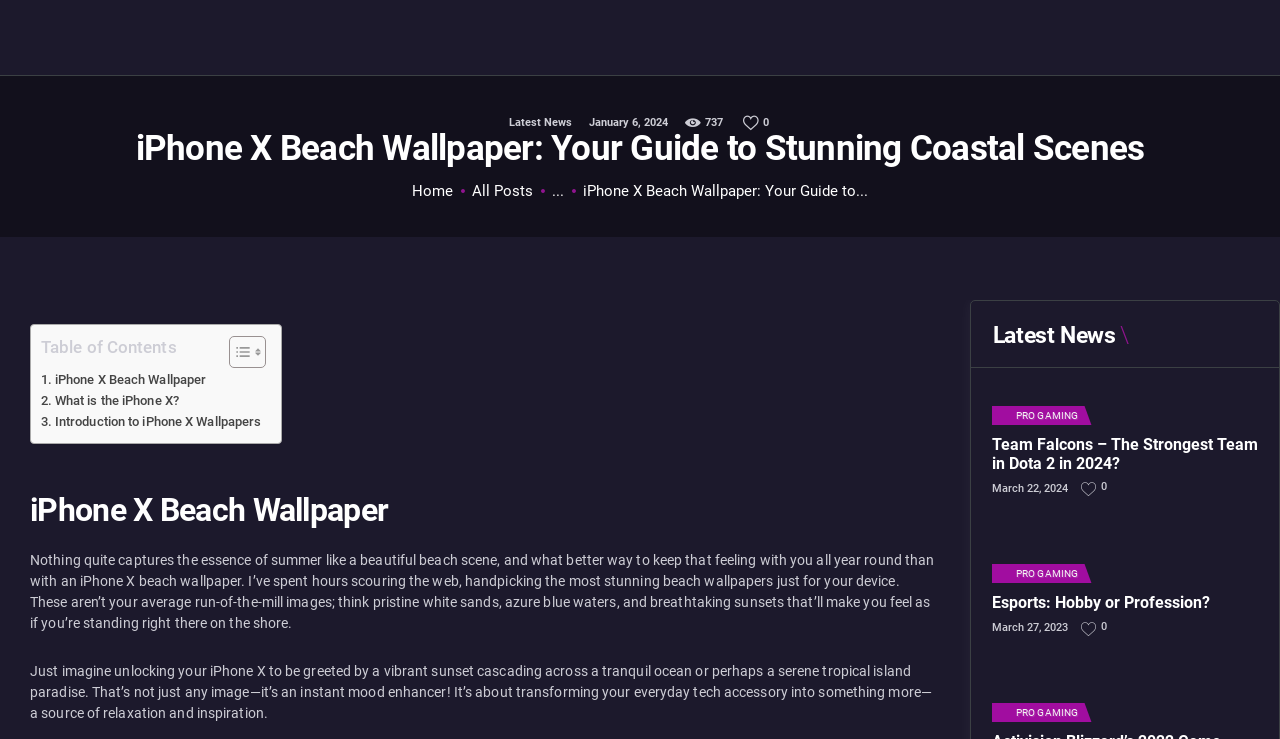Please indicate the bounding box coordinates of the element's region to be clicked to achieve the instruction: "Click on 'Latest News'". Provide the coordinates as four float numbers between 0 and 1, i.e., [left, top, right, bottom].

[0.398, 0.157, 0.447, 0.175]